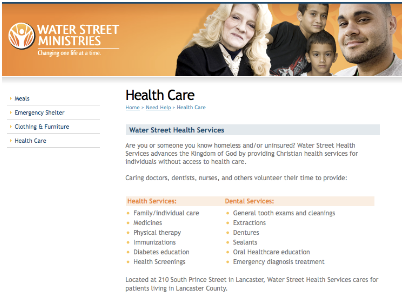Who are the volunteer staff at the Water Street Rescue Mission?
Based on the image, provide your answer in one word or phrase.

Dentists, hygienists, and office staff